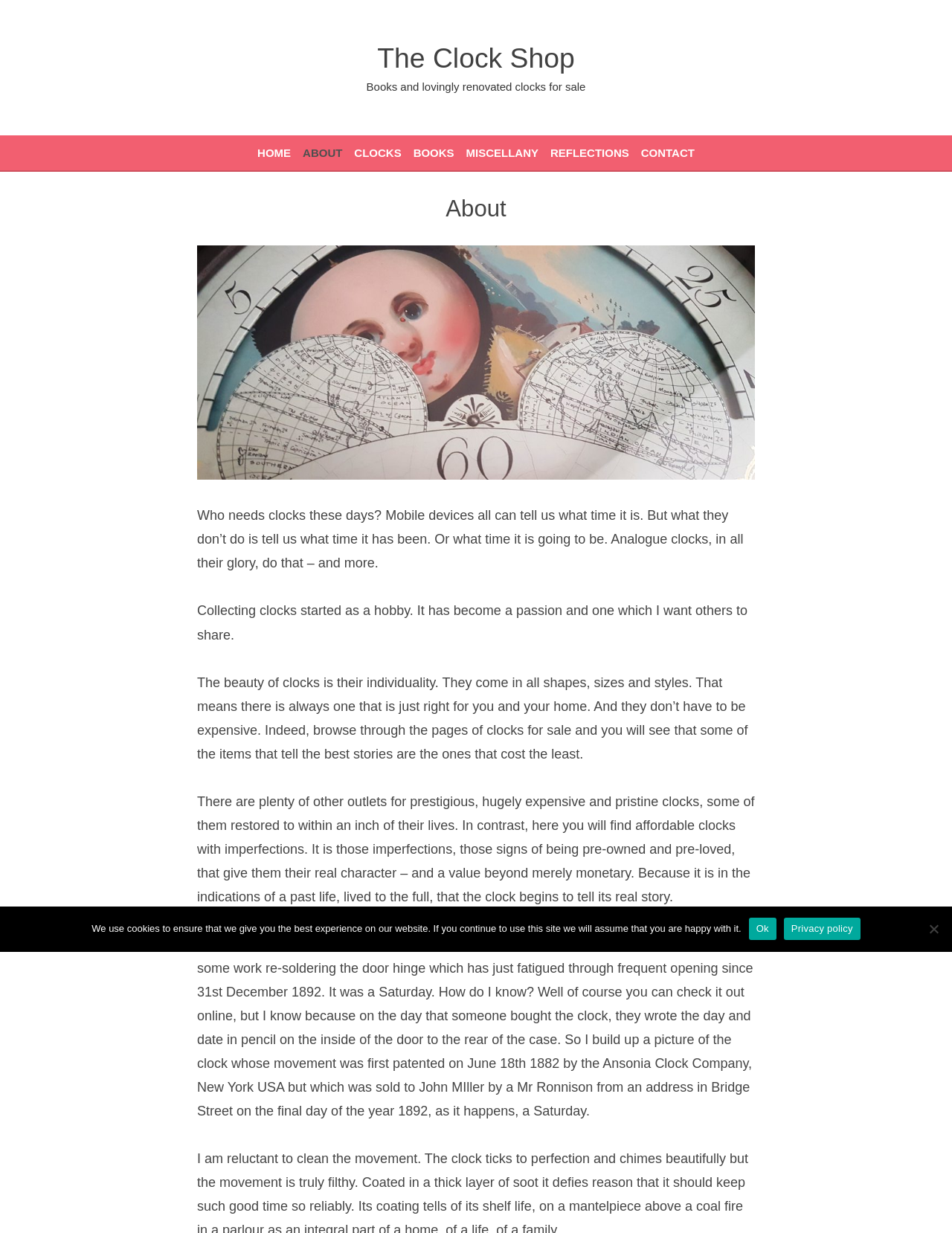Identify the bounding box of the HTML element described here: "Home". Provide the coordinates as four float numbers between 0 and 1: [left, top, right, bottom].

[0.27, 0.11, 0.318, 0.138]